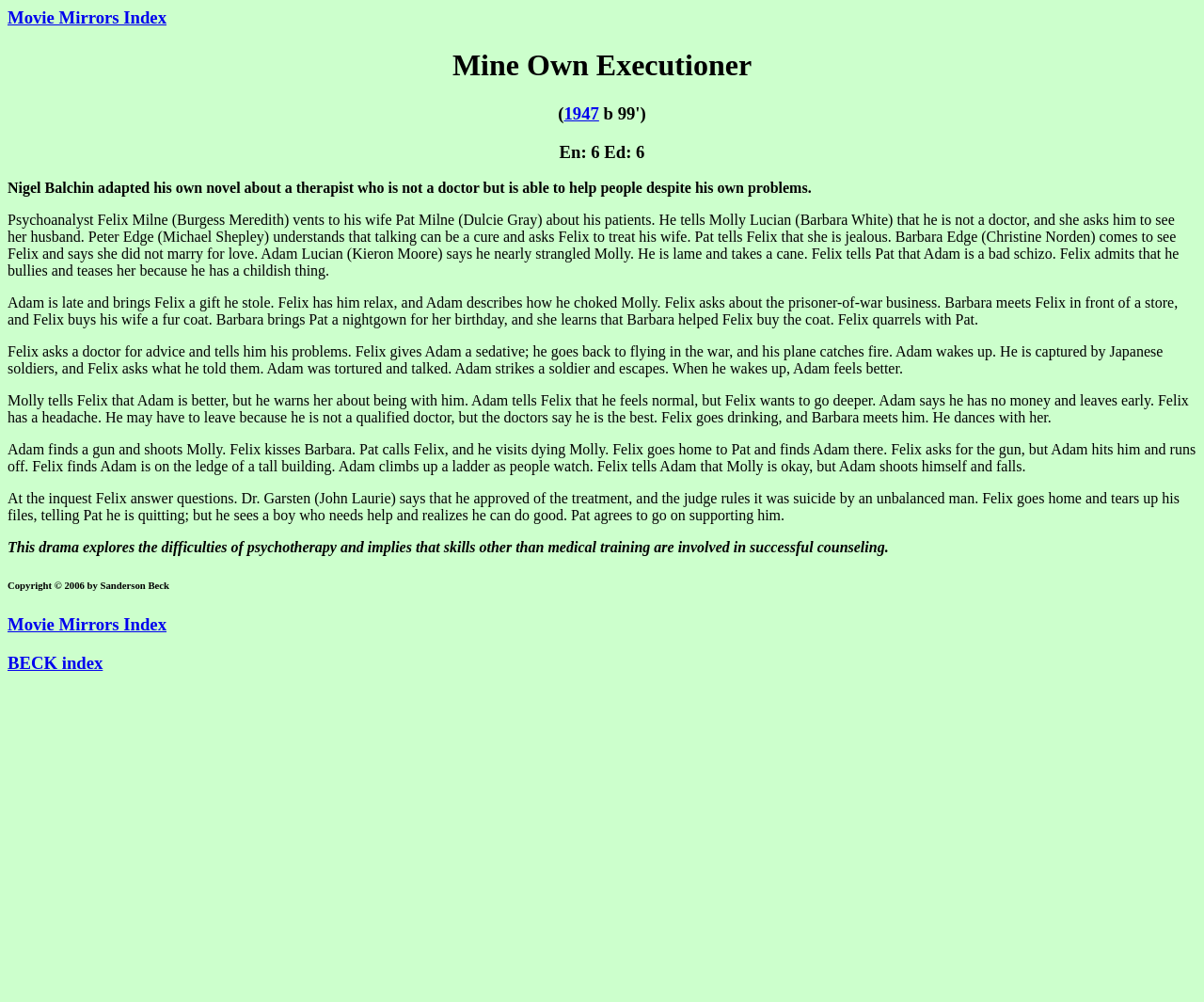Please determine the bounding box coordinates, formatted as (top-left x, top-left y, bottom-right x, bottom-right y), with all values as floating point numbers between 0 and 1. Identify the bounding box of the region described as: Movie Mirrors Index

[0.006, 0.008, 0.138, 0.027]